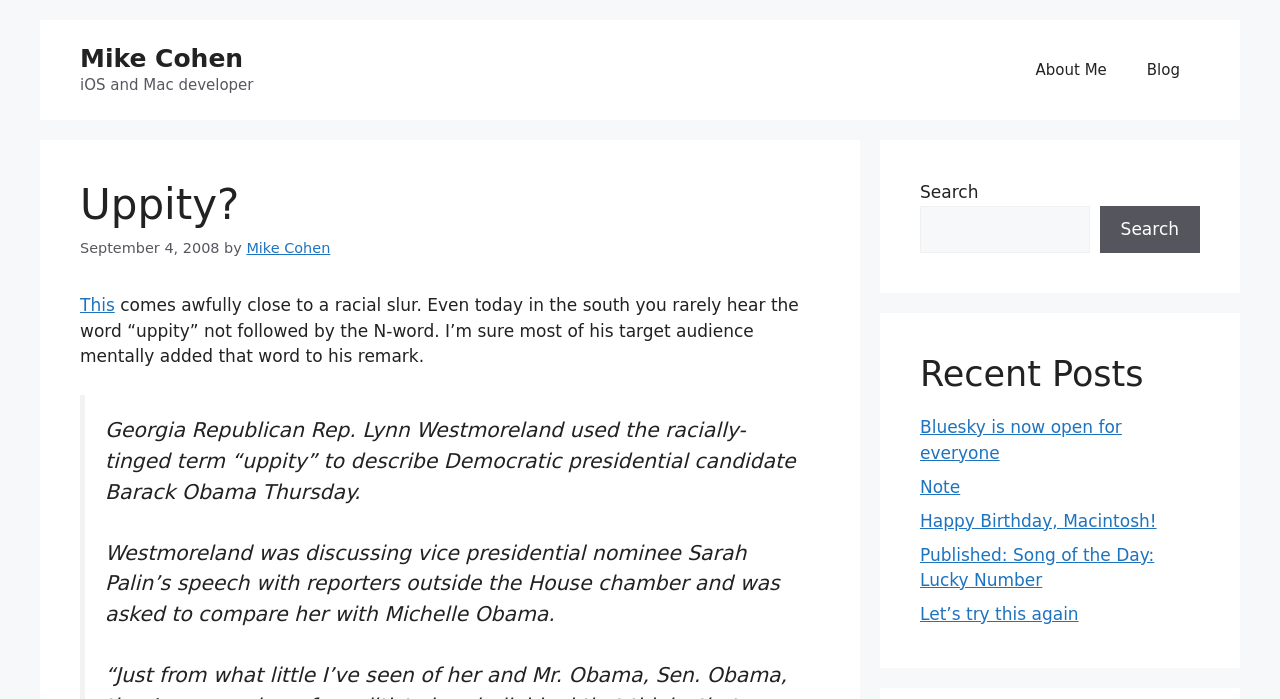Please find the bounding box coordinates of the clickable region needed to complete the following instruction: "read recent post about bluesky". The bounding box coordinates must consist of four float numbers between 0 and 1, i.e., [left, top, right, bottom].

[0.719, 0.597, 0.876, 0.662]